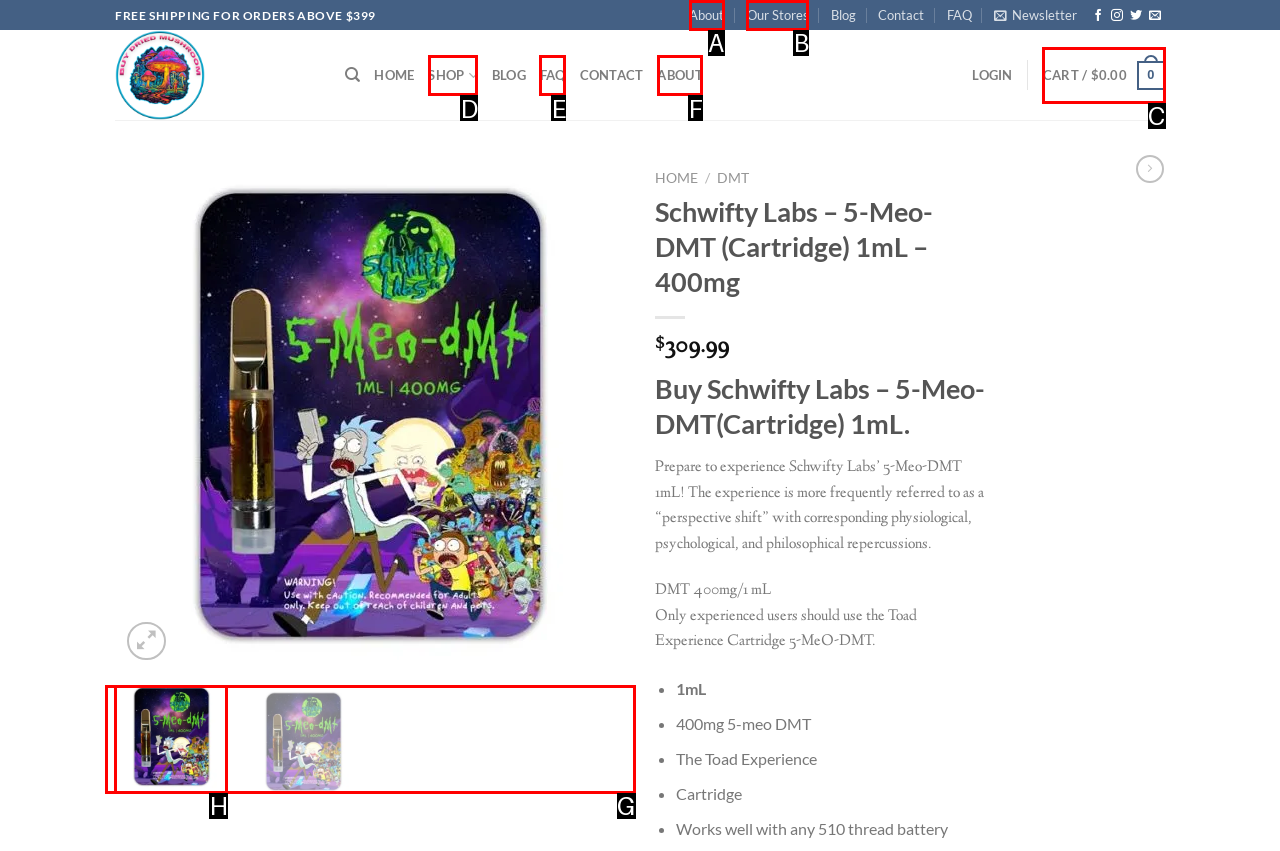Please identify the UI element that matches the description: Cart / $0.00 0
Respond with the letter of the correct option.

C